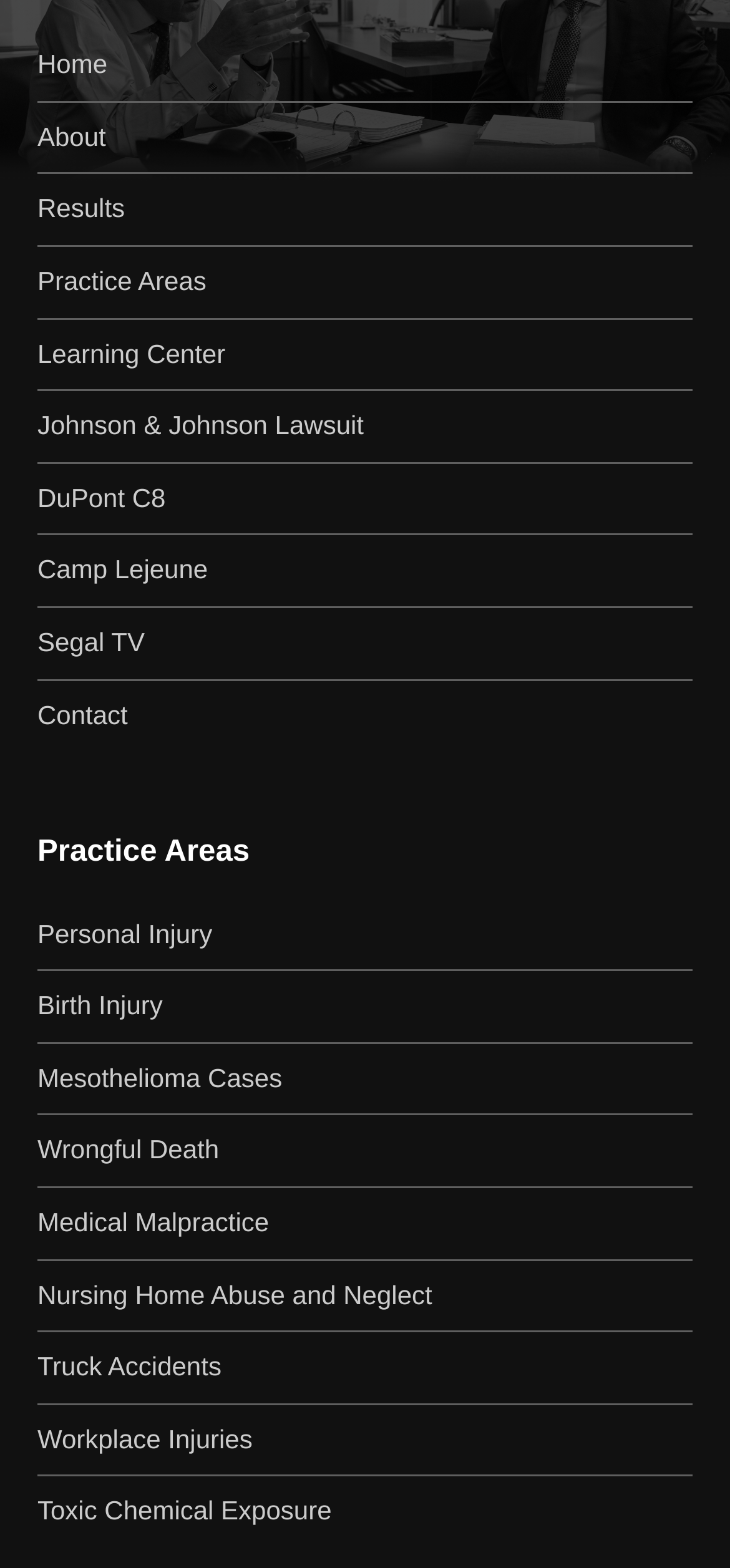What is the last link in the main navigation?
Answer the question with just one word or phrase using the image.

Contact